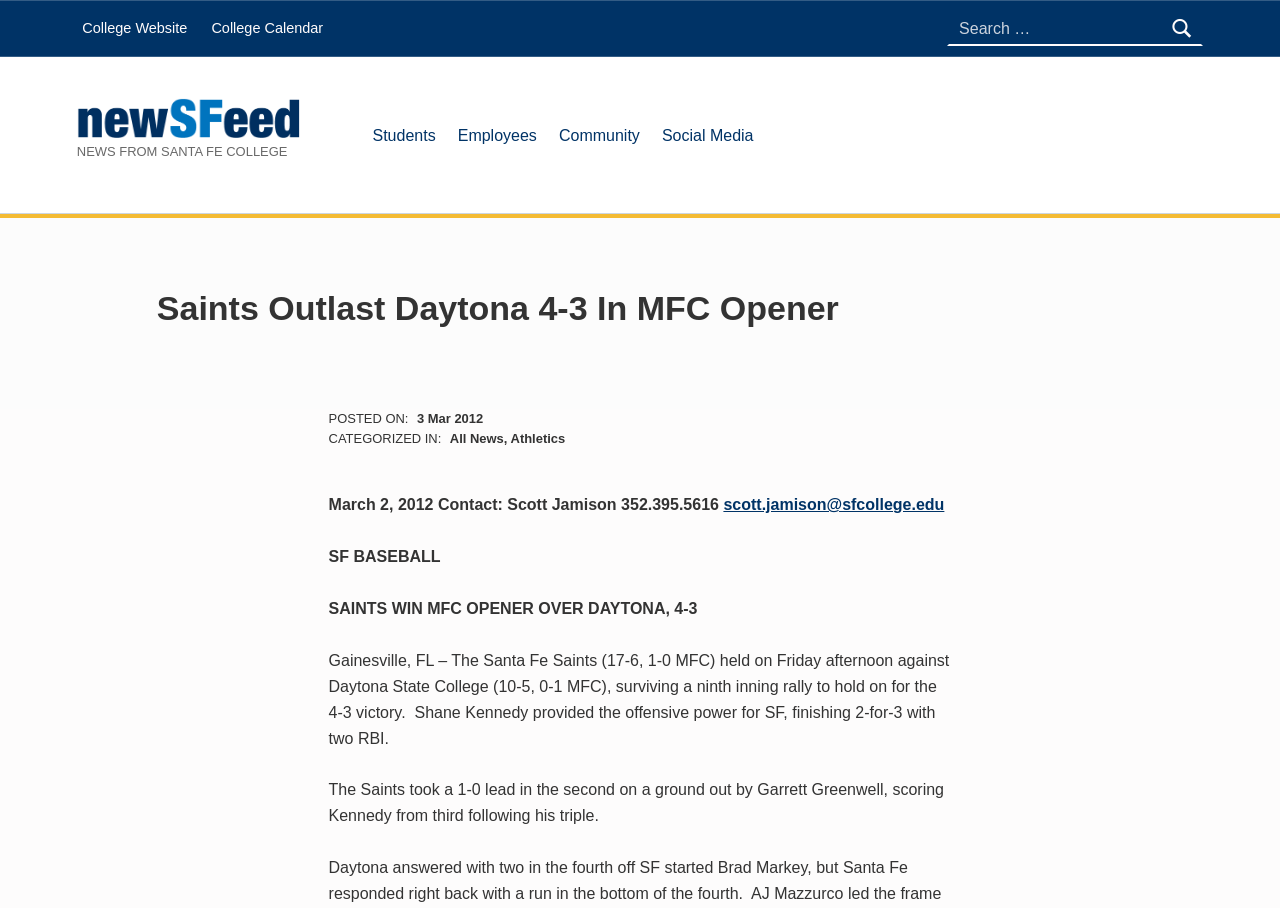What is the category of the news?
Examine the image and give a concise answer in one word or a short phrase.

All News, Athletics